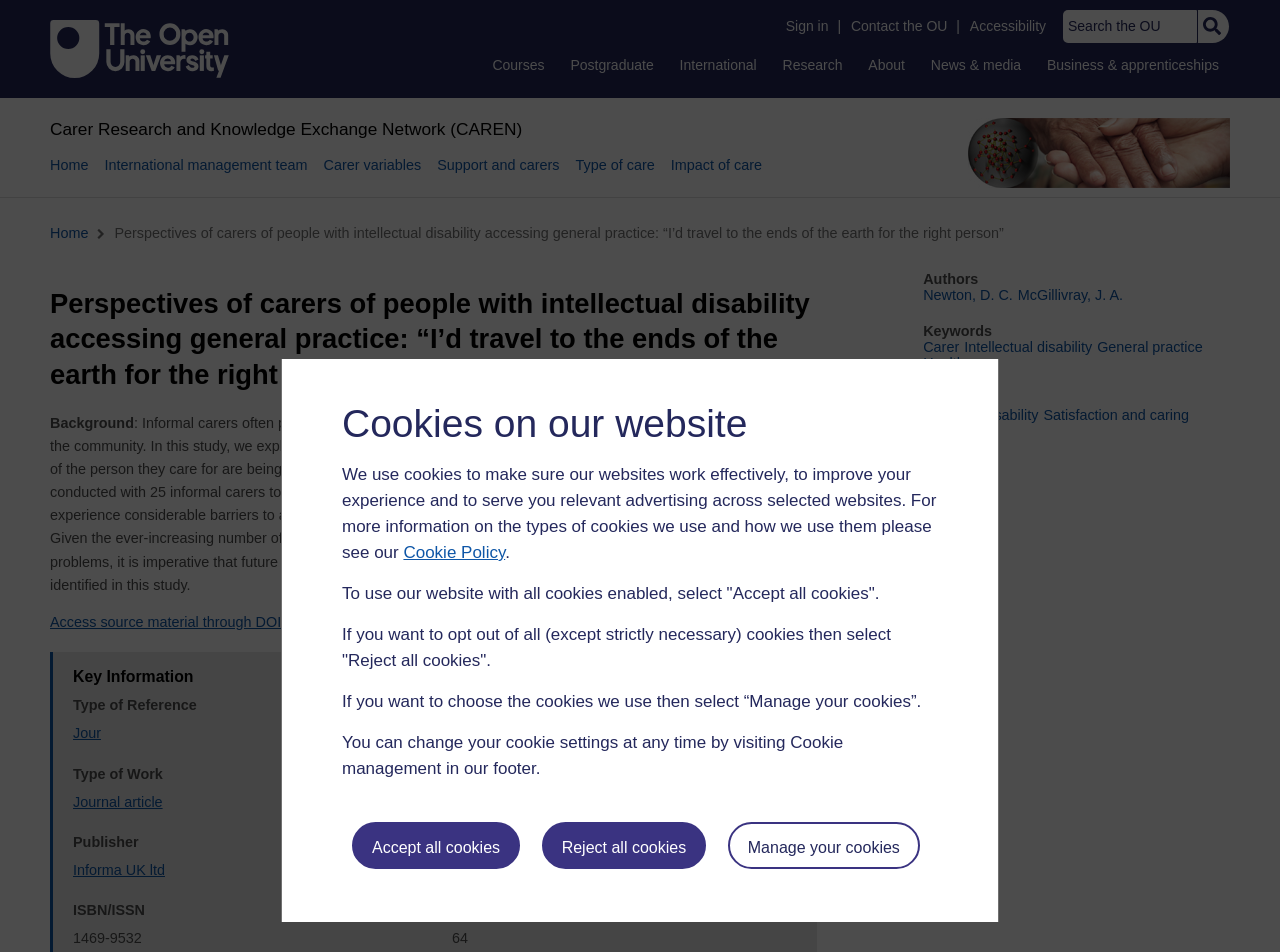Provide the bounding box coordinates of the section that needs to be clicked to accomplish the following instruction: "View Carer Research and Knowledge Exchange Network (CAREN)."

[0.039, 0.125, 0.408, 0.146]